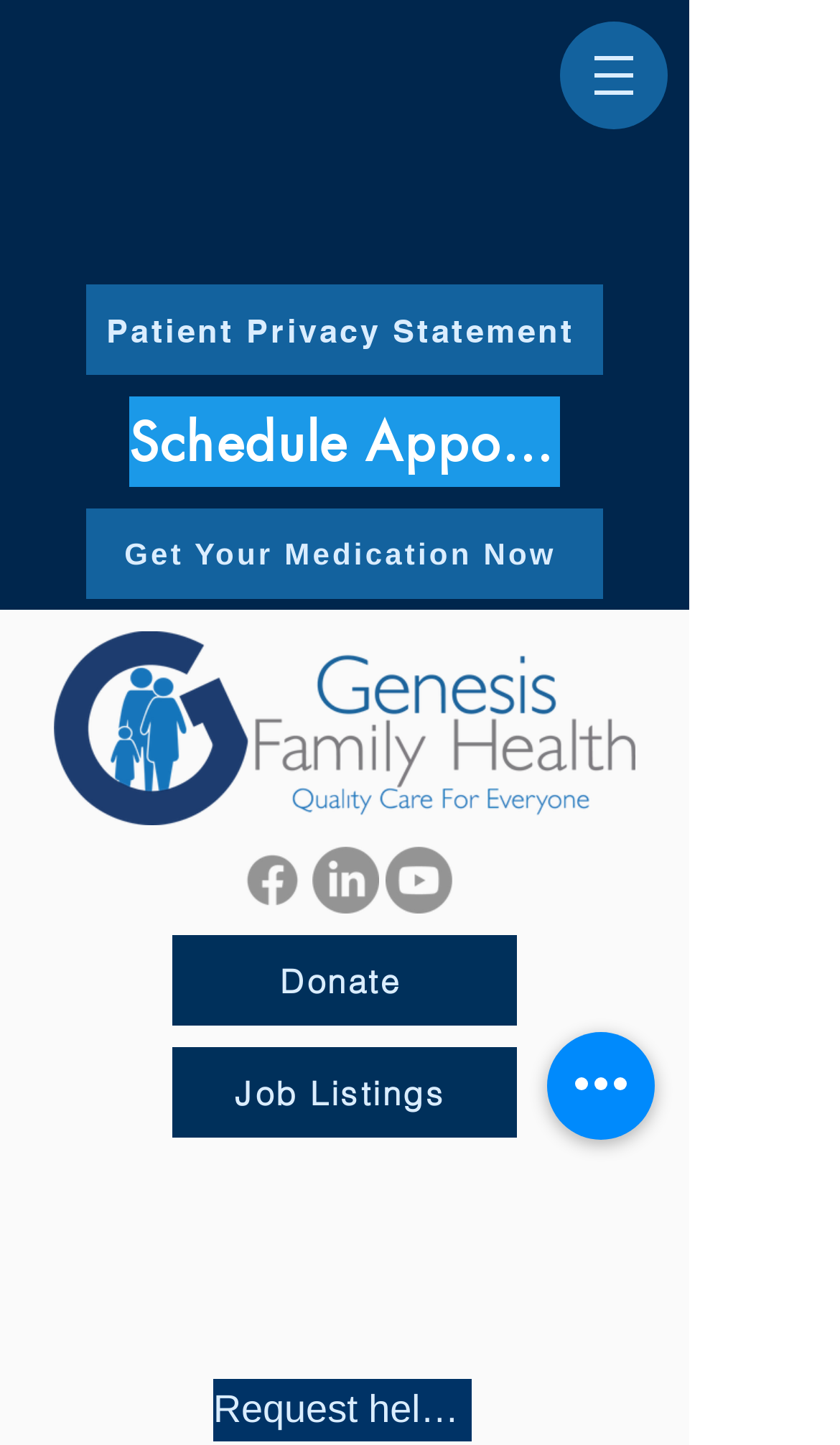Identify the bounding box coordinates of the section that should be clicked to achieve the task described: "Visit Facebook page".

[0.285, 0.586, 0.364, 0.632]